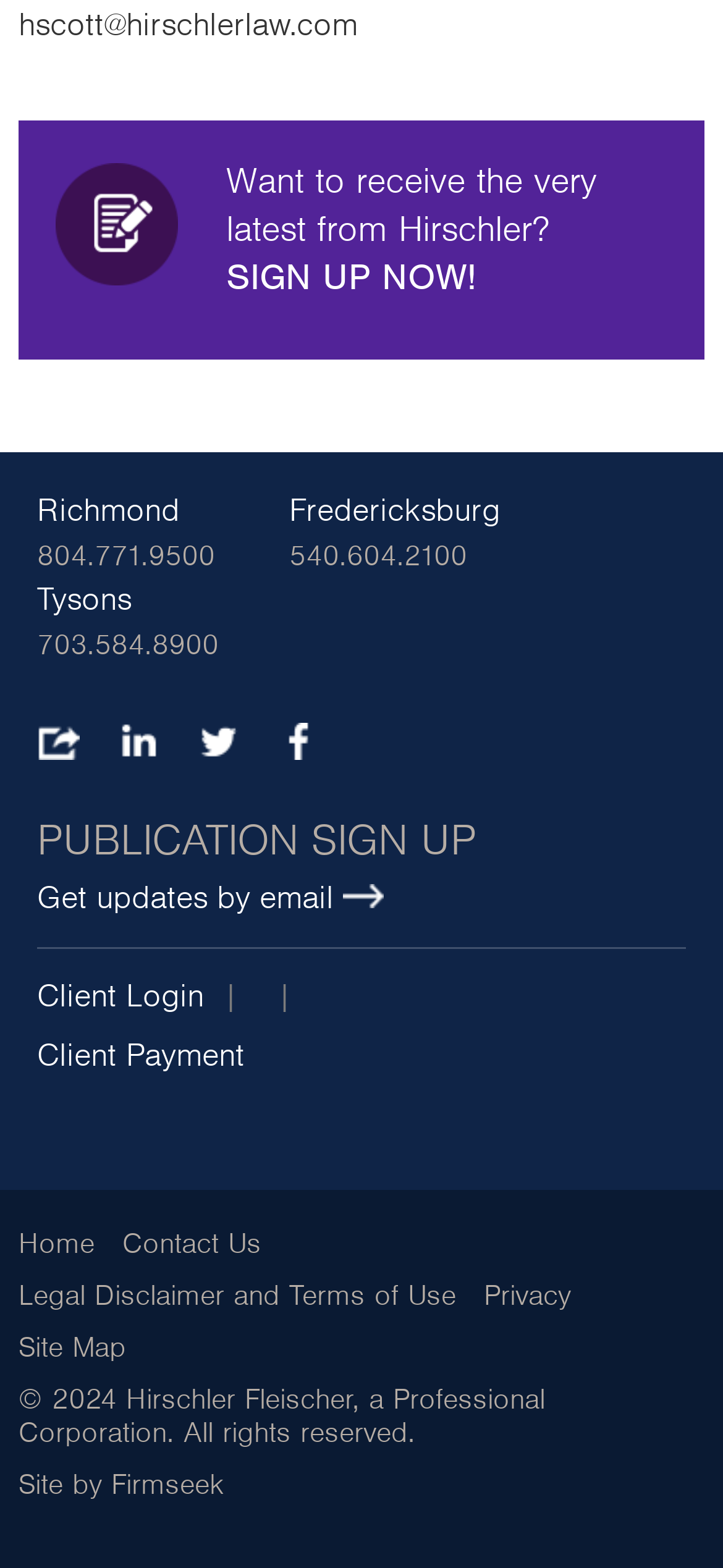Can you find the bounding box coordinates for the element that needs to be clicked to execute this instruction: "Sign up for the latest updates"? The coordinates should be given as four float numbers between 0 and 1, i.e., [left, top, right, bottom].

[0.026, 0.077, 0.974, 0.229]